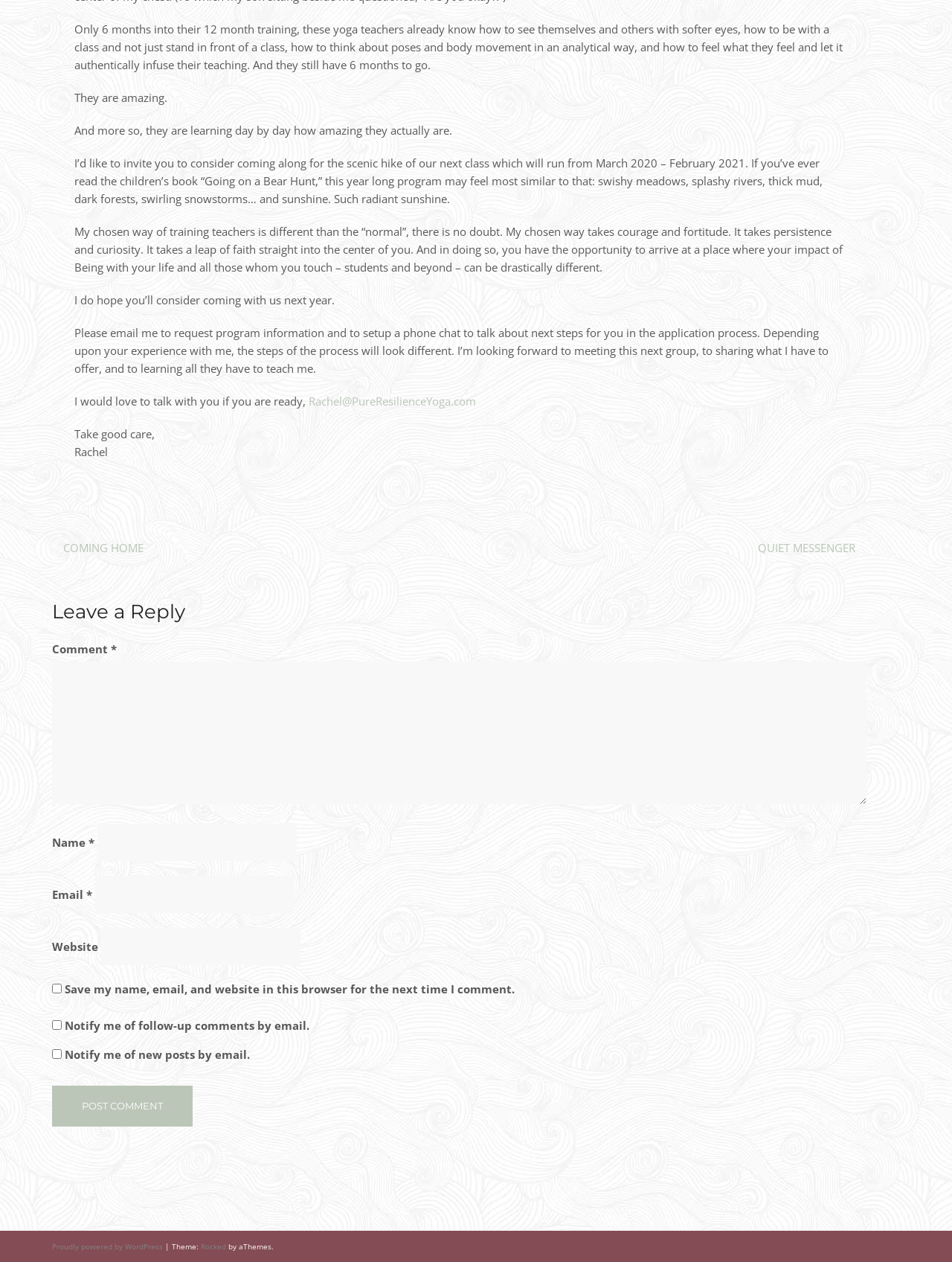What is the name of the theme used by the website?
Utilize the information in the image to give a detailed answer to the question.

The theme used by the website is mentioned at the bottom of the page as 'Theme: Rocked by aThemes.'